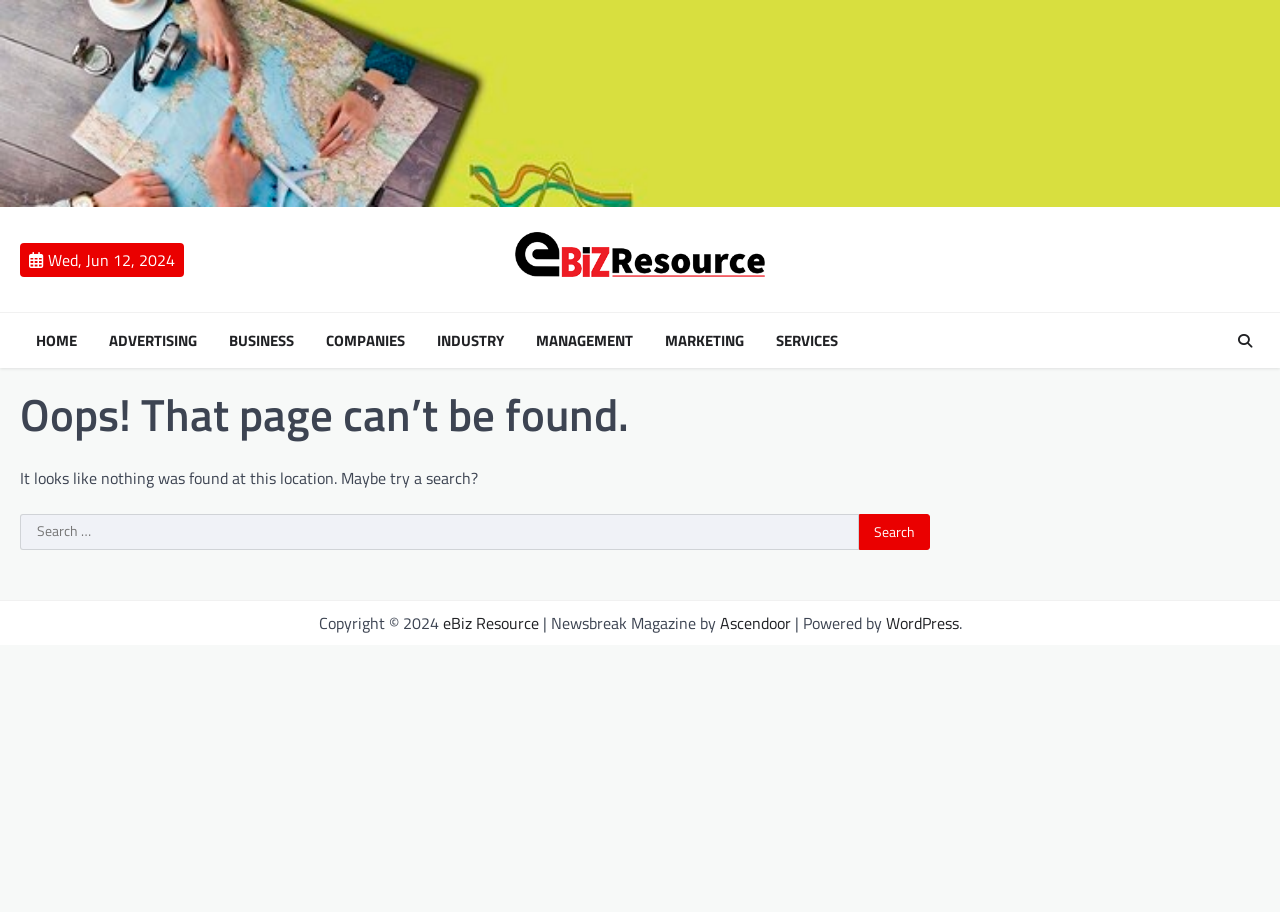Please identify and generate the text content of the webpage's main heading.

Oops! That page can’t be found.